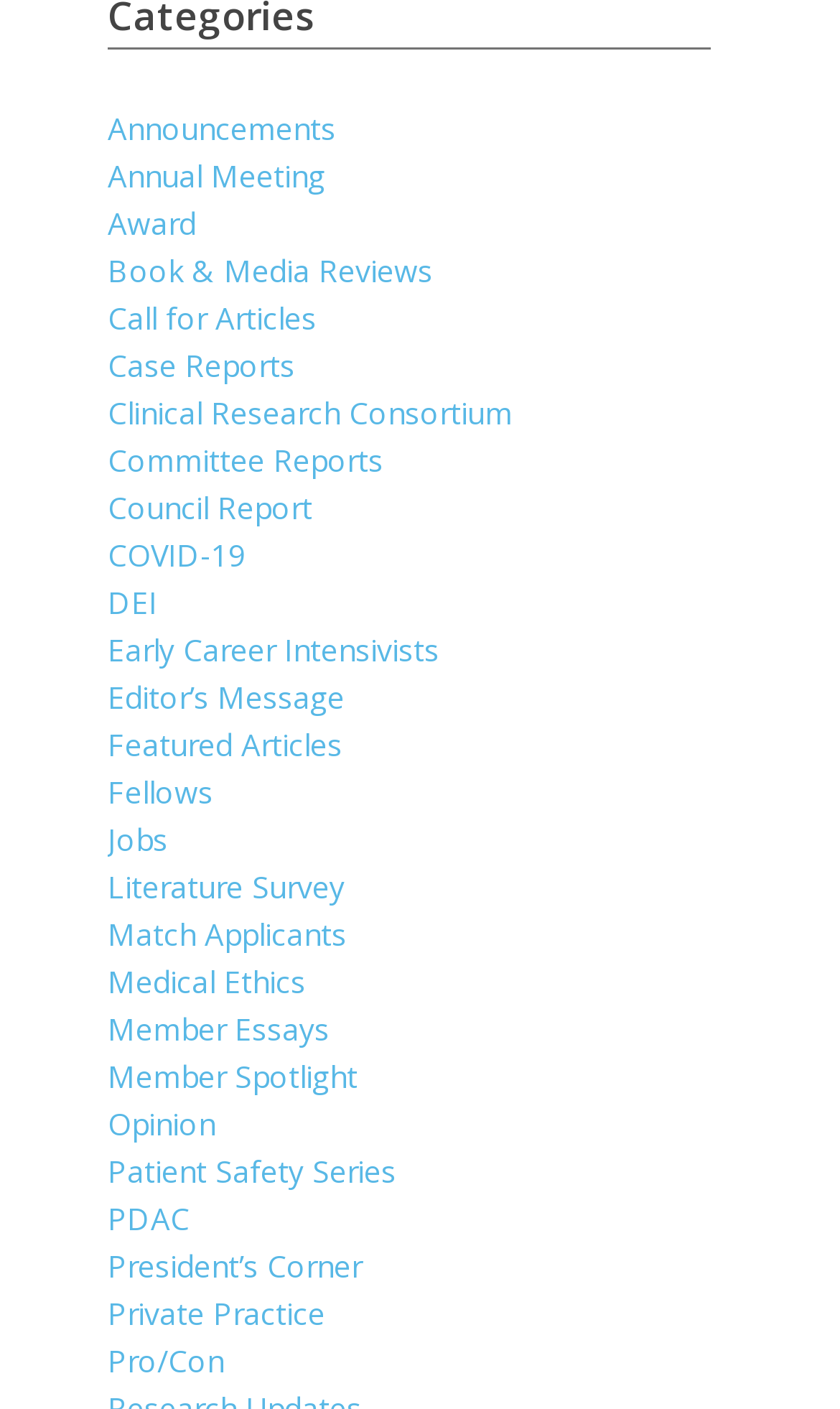What is the first link on the webpage?
Based on the screenshot, provide your answer in one word or phrase.

Announcements